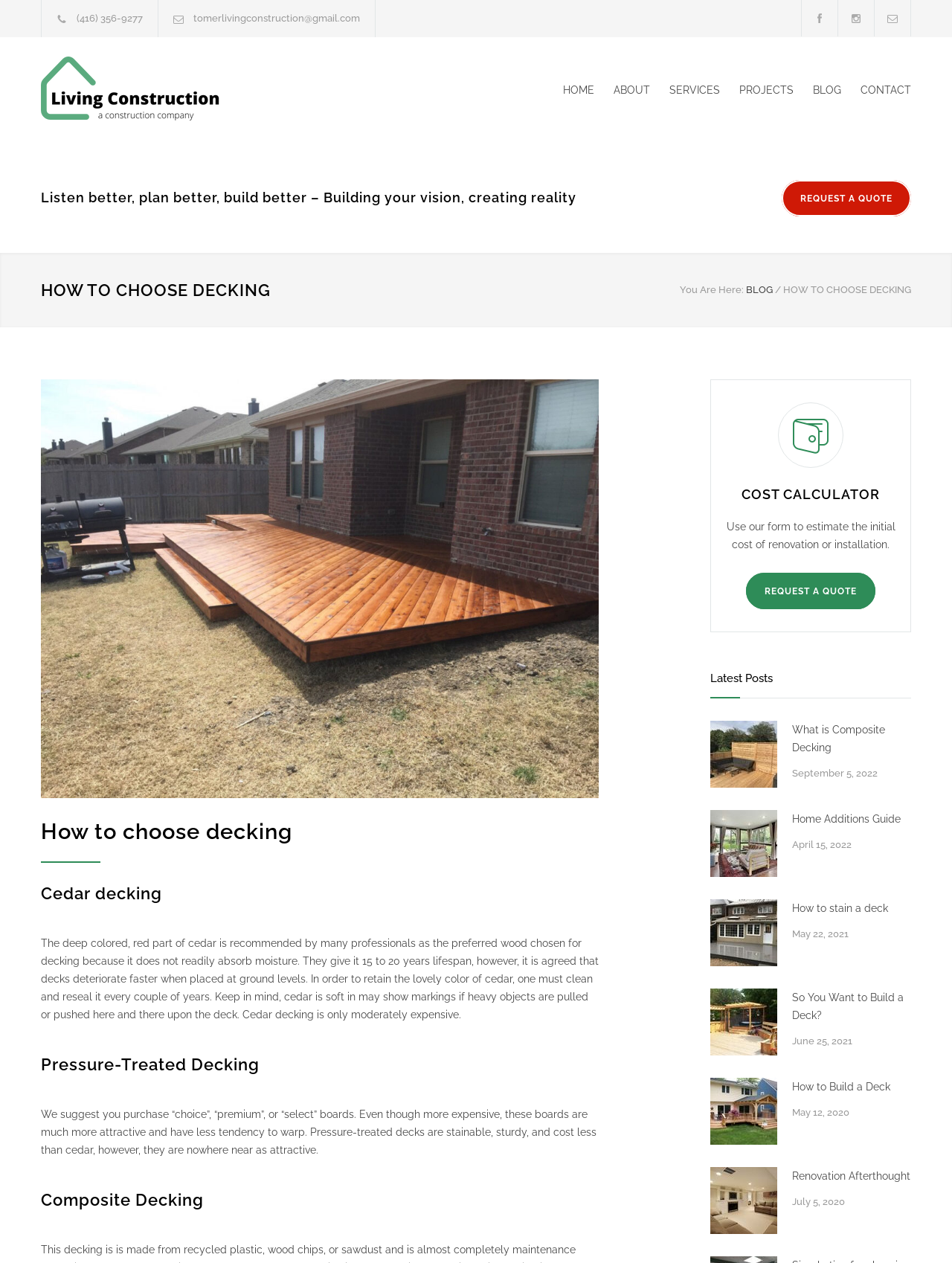Identify the bounding box coordinates of the clickable region required to complete the instruction: "Click the 'HOME' link". The coordinates should be given as four float numbers within the range of 0 and 1, i.e., [left, top, right, bottom].

[0.591, 0.057, 0.624, 0.085]